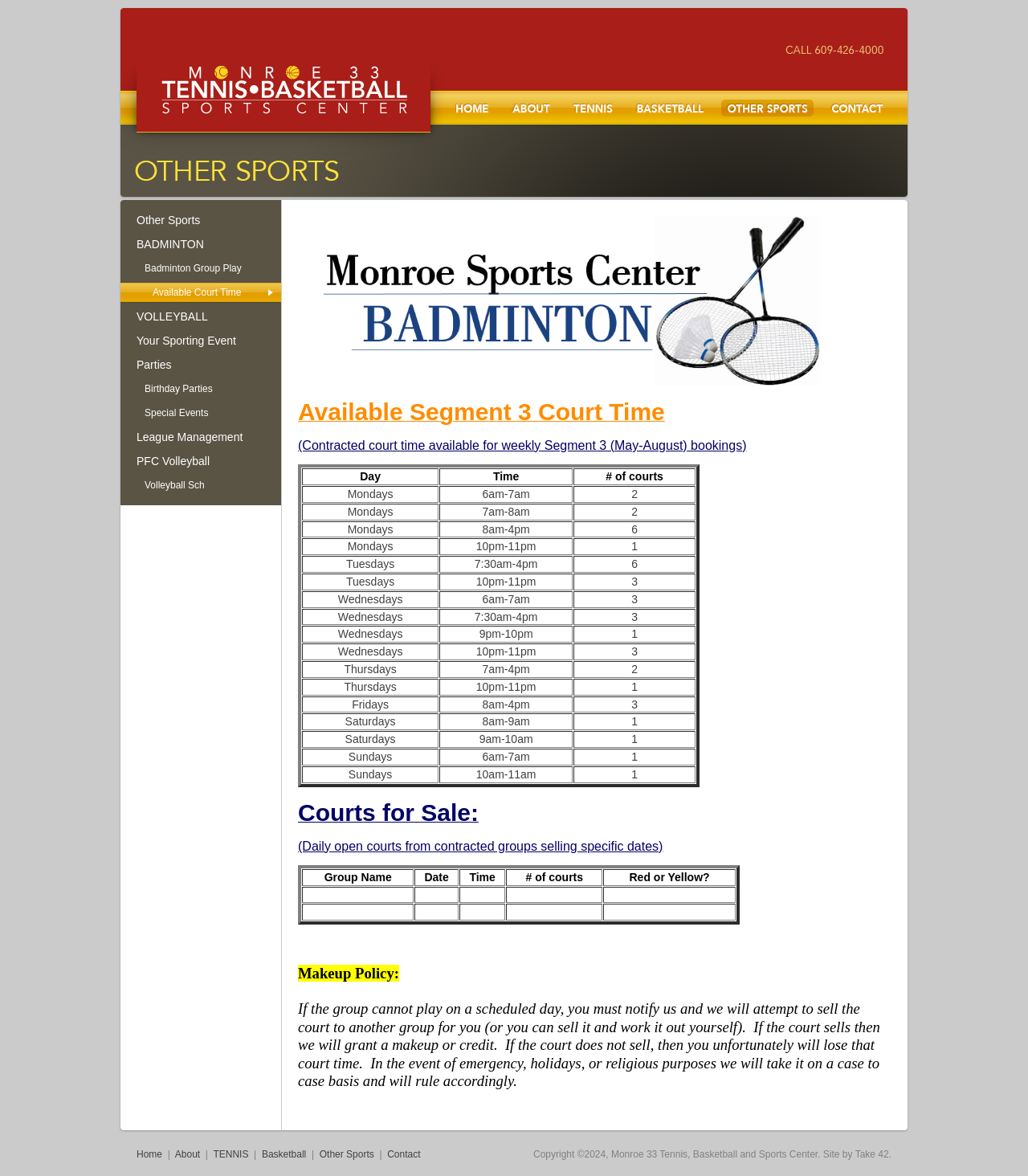Produce an extensive caption that describes everything on the webpage.

The webpage is about Monroe Sports Center, specifically focusing on badminton available court time. At the top, there is a heading that reads "Monroe Tennis, Basketball, and Sports Center Monroe Township, New Jersey". Below this heading, there are several links to different sections of the website, including "Home", "About", "TENNIS", "Basketball", "Other Sports", and "Contact".

The main content of the page is a table that displays available court time for badminton. The table has three columns: "Day", "Time", and "# of courts". There are multiple rows in the table, each representing a different time slot on a specific day of the week. The days of the week are listed in the "Day" column, and the corresponding time slots are listed in the "Time" column. The number of available courts for each time slot is listed in the "# of courts" column.

To the left of the table, there is a section that lists various sports and activities offered by the sports center, including badminton, volleyball, and birthday parties. There is also a link to "League Management" and "PFC Volleyball".

Above the table, there is a paragraph of text that explains the makeup policy for court time. It states that if a group cannot play on a scheduled day, they must notify the sports center, which will attempt to sell the court to another group. If the court sells, the group will be granted a makeup or credit. If the court does not sell, the group will unfortunately lose that court time.

There is also an image on the page, but its content is not specified.